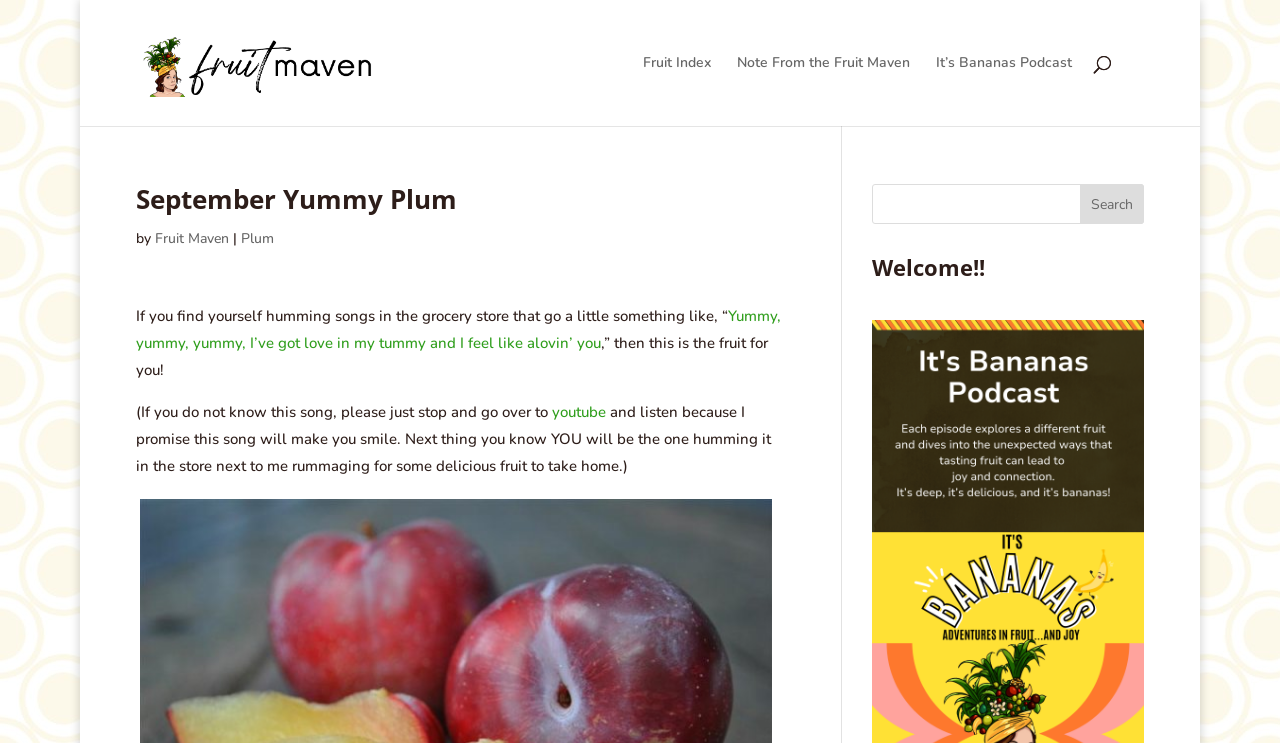Given the element description name="s", identify the bounding box coordinates for the UI element on the webpage screenshot. The format should be (top-left x, top-left y, bottom-right x, bottom-right y), with values between 0 and 1.

[0.681, 0.248, 0.894, 0.301]